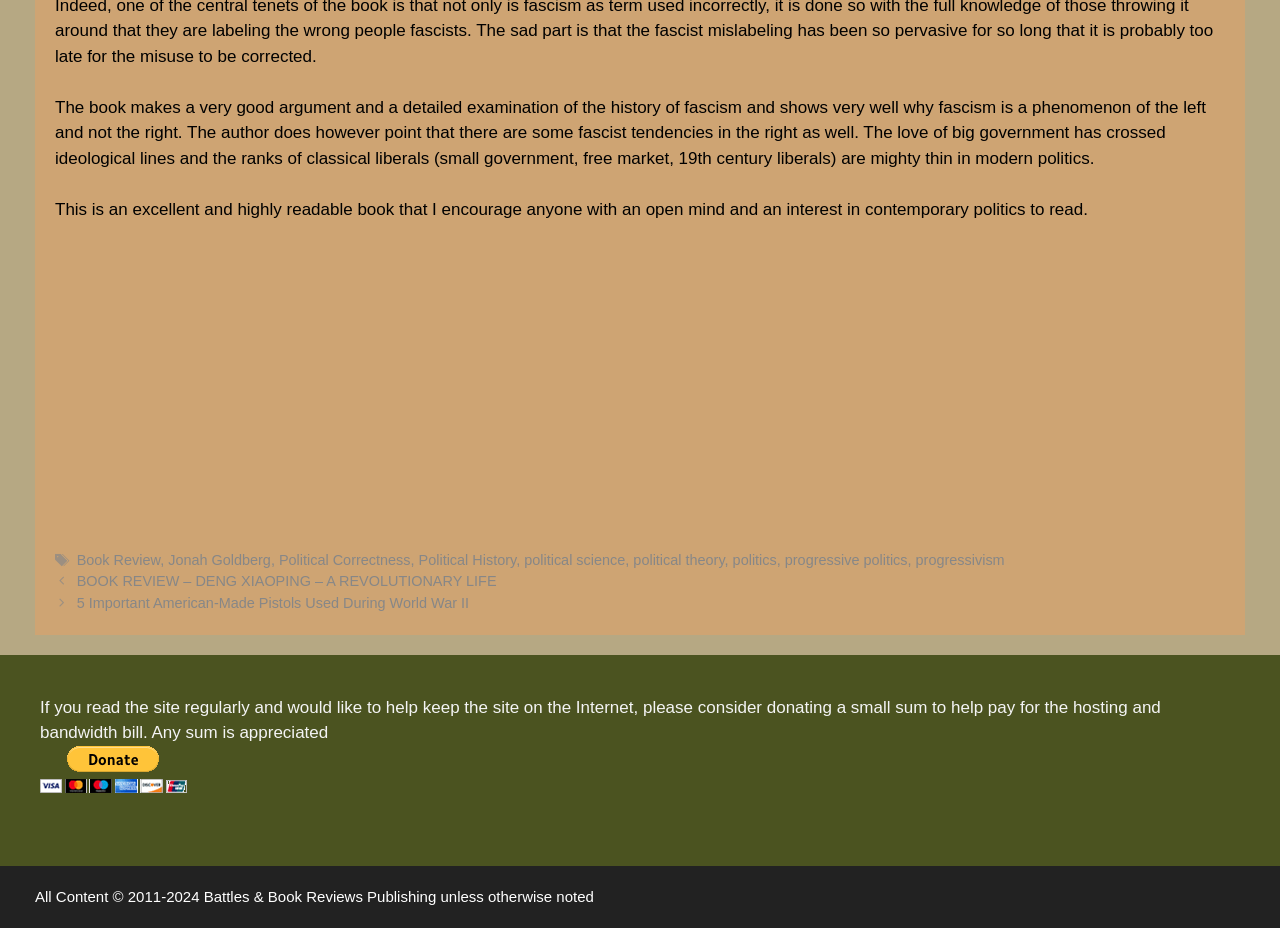What is the author's name?
Answer with a single word or phrase, using the screenshot for reference.

Jonah Goldberg